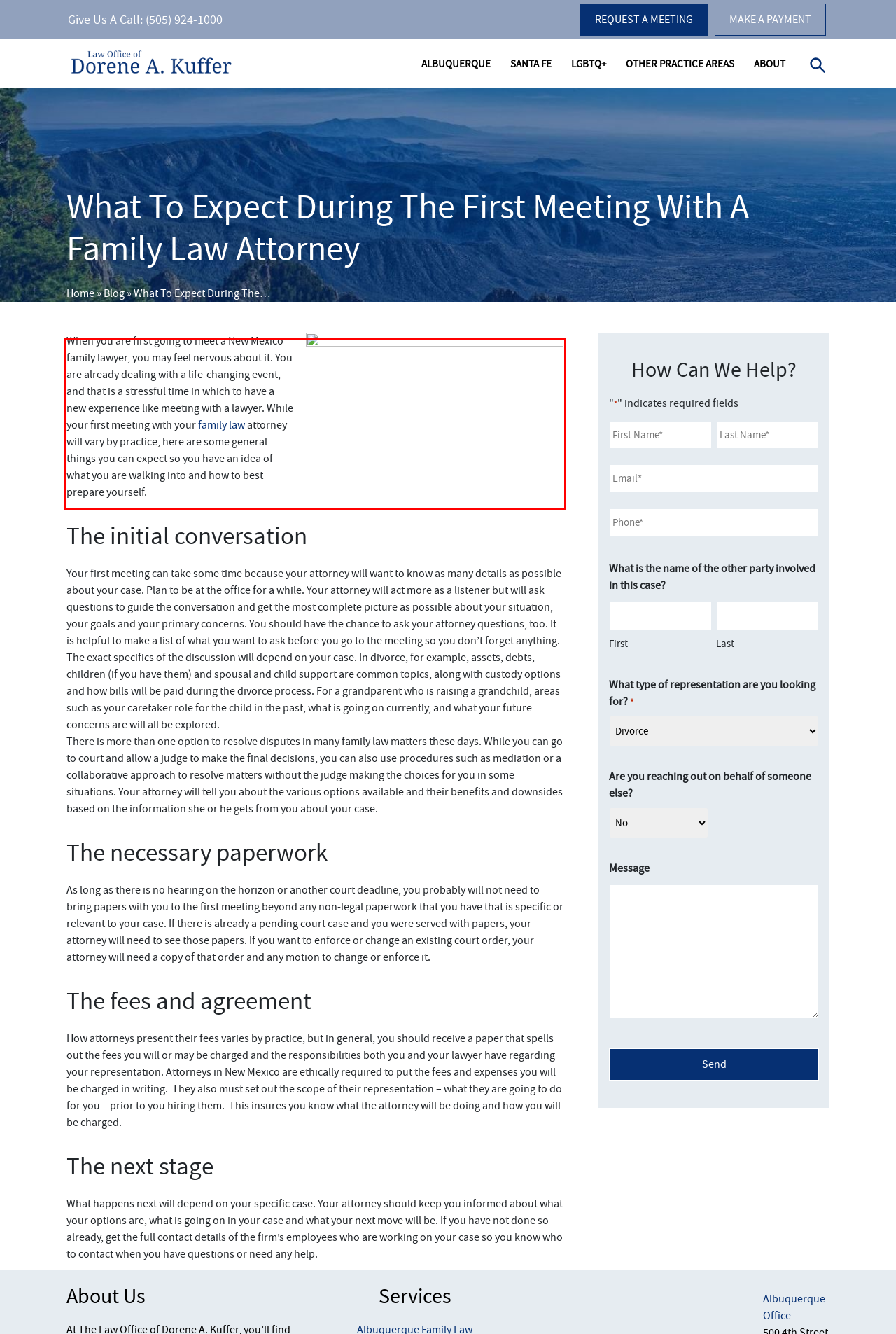Given a webpage screenshot with a red bounding box, perform OCR to read and deliver the text enclosed by the red bounding box.

When you are first going to meet a New Mexico family lawyer, you may feel nervous about it. You are already dealing with a life-changing event, and that is a stressful time in which to have a new experience like meeting with a lawyer. While your first meeting with your family law attorney will vary by practice, here are some general things you can expect so you have an idea of what you are walking into and how to best prepare yourself.